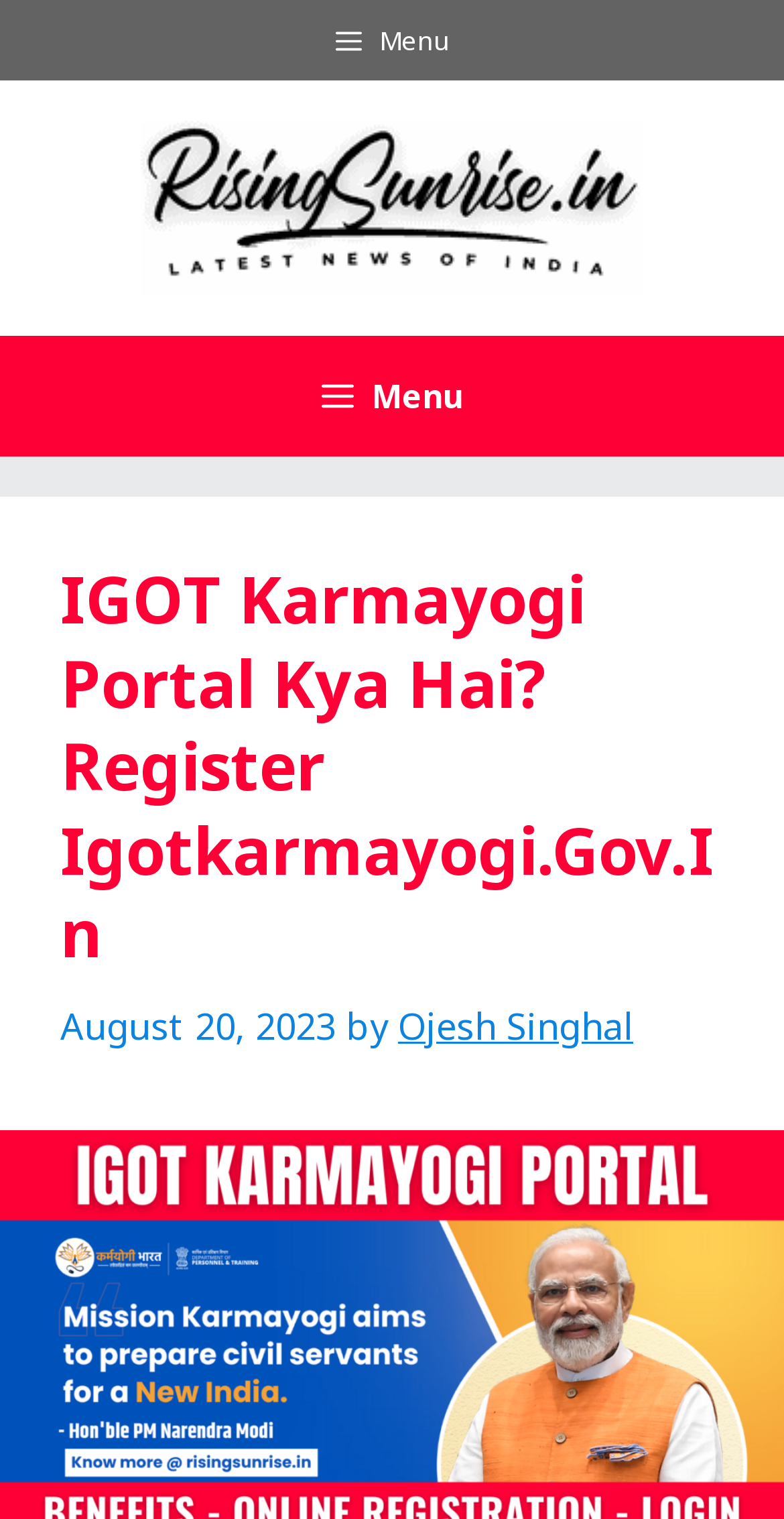Please provide a detailed answer to the question below based on the screenshot: 
What is the purpose of the button at the top left corner?

The button at the top left corner is a menu button, which can be inferred from its description as 'Menu' and its location at the top left corner of the webpage, a common location for menu buttons.